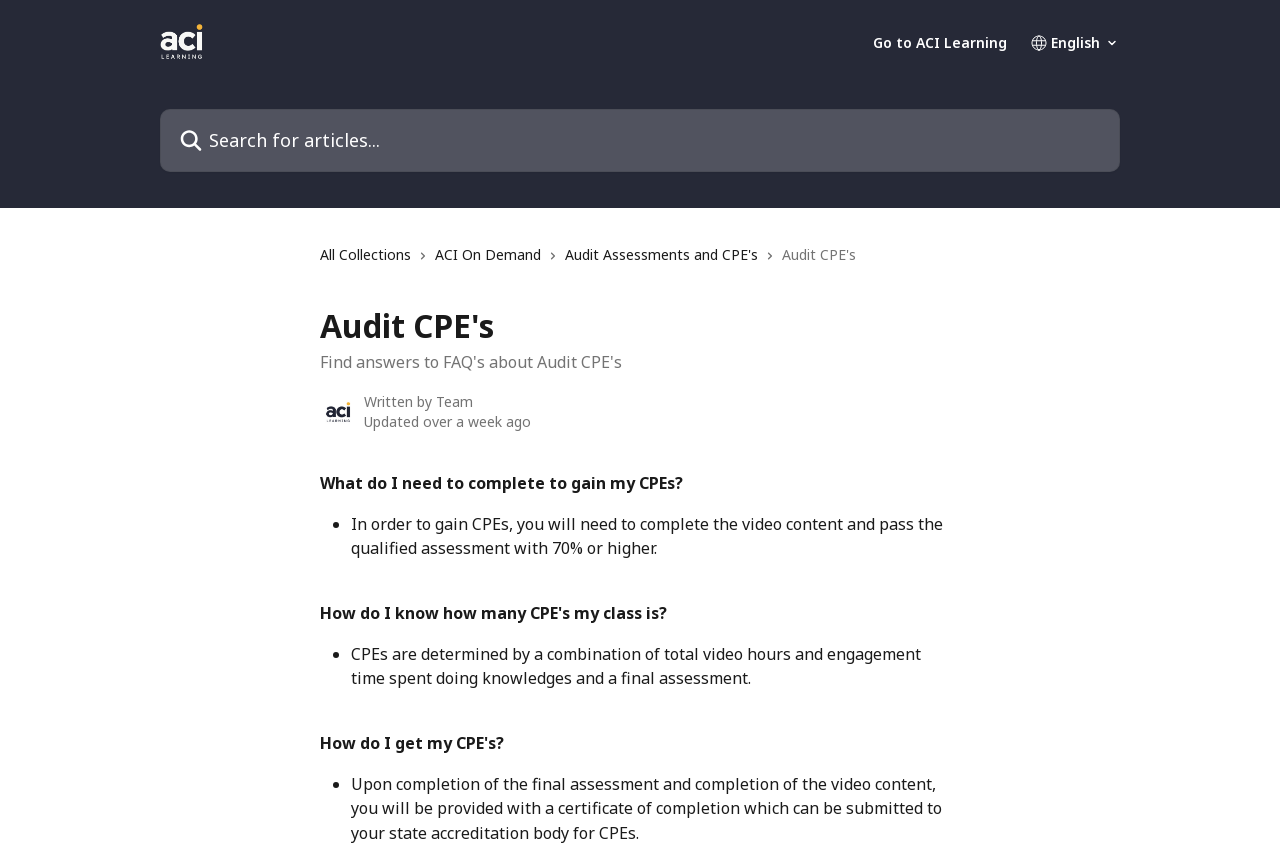Offer a thorough description of the webpage.

The webpage is about Audit CPE's and appears to be a help center or FAQ page. At the top, there is a header section with a logo image and a link to "ACI Learning Help Center" on the left, and a search bar with a placeholder text "Search for articles..." on the right. There are also several icons and a combobox with a popup menu.

Below the header section, there are three links: "All Collections", "ACI On Demand", and "Audit Assessments and CPE's", each accompanied by a small image. The "Audit Assessments and CPE's" link is likely the current page.

Further down, there is a section with a team avatar image, a "Written by" label, and an "Updated over a week ago" label. This section likely provides information about the author and the update history of the page.

The main content of the page is a list of FAQs about Audit CPE's. There are three questions with corresponding answers, each marked with a bullet point. The questions are "What do I need to complete to gain my CPEs?", and the answers provide detailed information about the requirements for gaining CPEs, including completing video content, passing assessments, and engagement time.